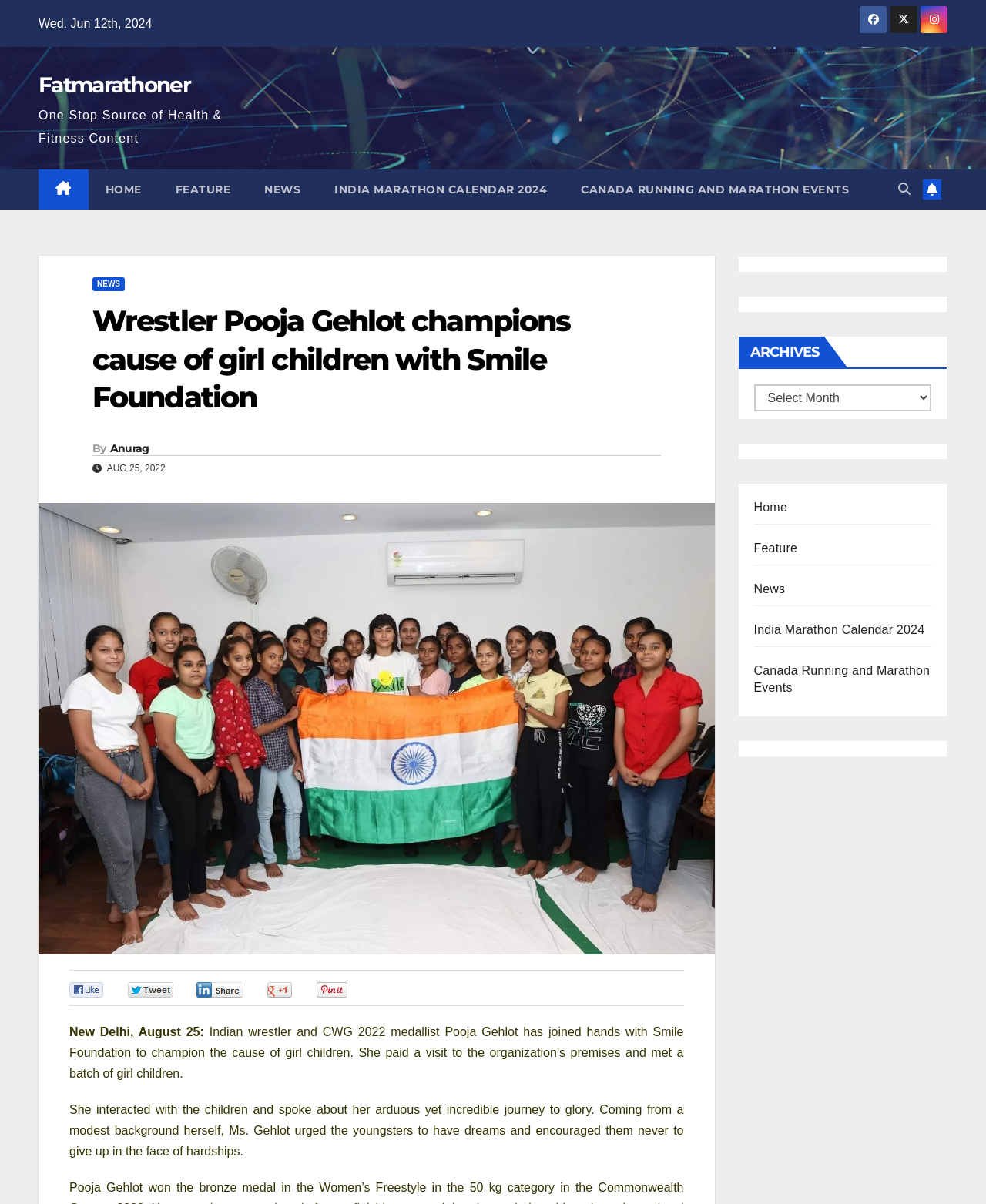Pinpoint the bounding box coordinates of the element that must be clicked to accomplish the following instruction: "Visit the NEWS page". The coordinates should be in the format of four float numbers between 0 and 1, i.e., [left, top, right, bottom].

[0.251, 0.141, 0.322, 0.174]